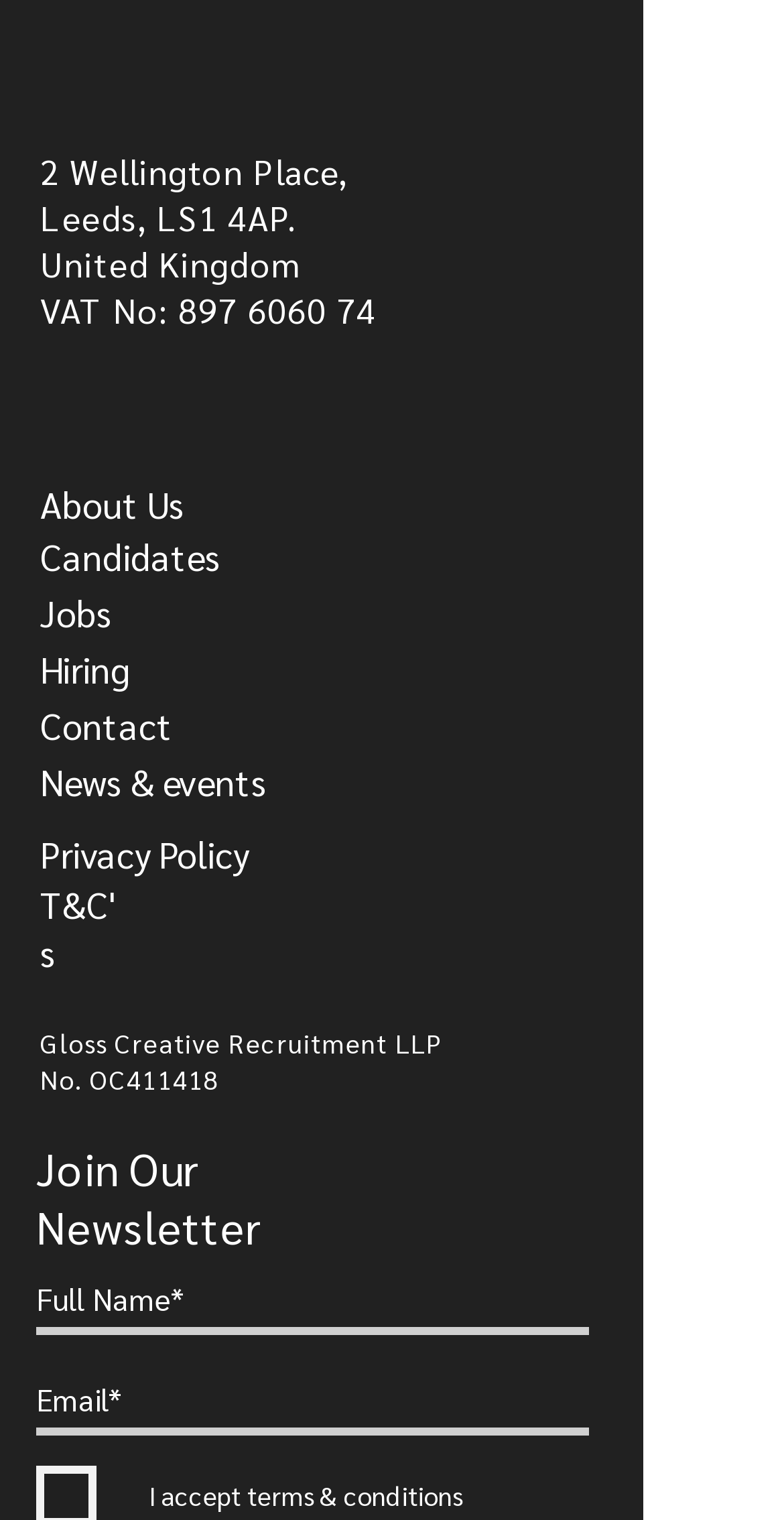Identify the bounding box coordinates of the clickable region required to complete the instruction: "Click Facebook". The coordinates should be given as four float numbers within the range of 0 and 1, i.e., [left, top, right, bottom].

[0.051, 0.239, 0.141, 0.285]